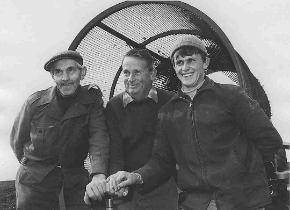Elaborate on the contents of the image in a comprehensive manner.

The image features three men standing together, smiling and leaning on a machinery wheel, symbolizing the community and agricultural spirit of the era. They are dressed in typical working attire, with flat caps and warm jackets, indicative of their dedication to farming activities. This photograph is likely tied to the agricultural history of the Victorian region, perhaps reflecting the efforts of local strawberry growers in implementing innovative practices. Their camaraderie and collaborative spirit hint at the shared challenges and triumphs faced by farmers, especially in the context of advancements in strawberry runner production that were pivotal during the 1960s.